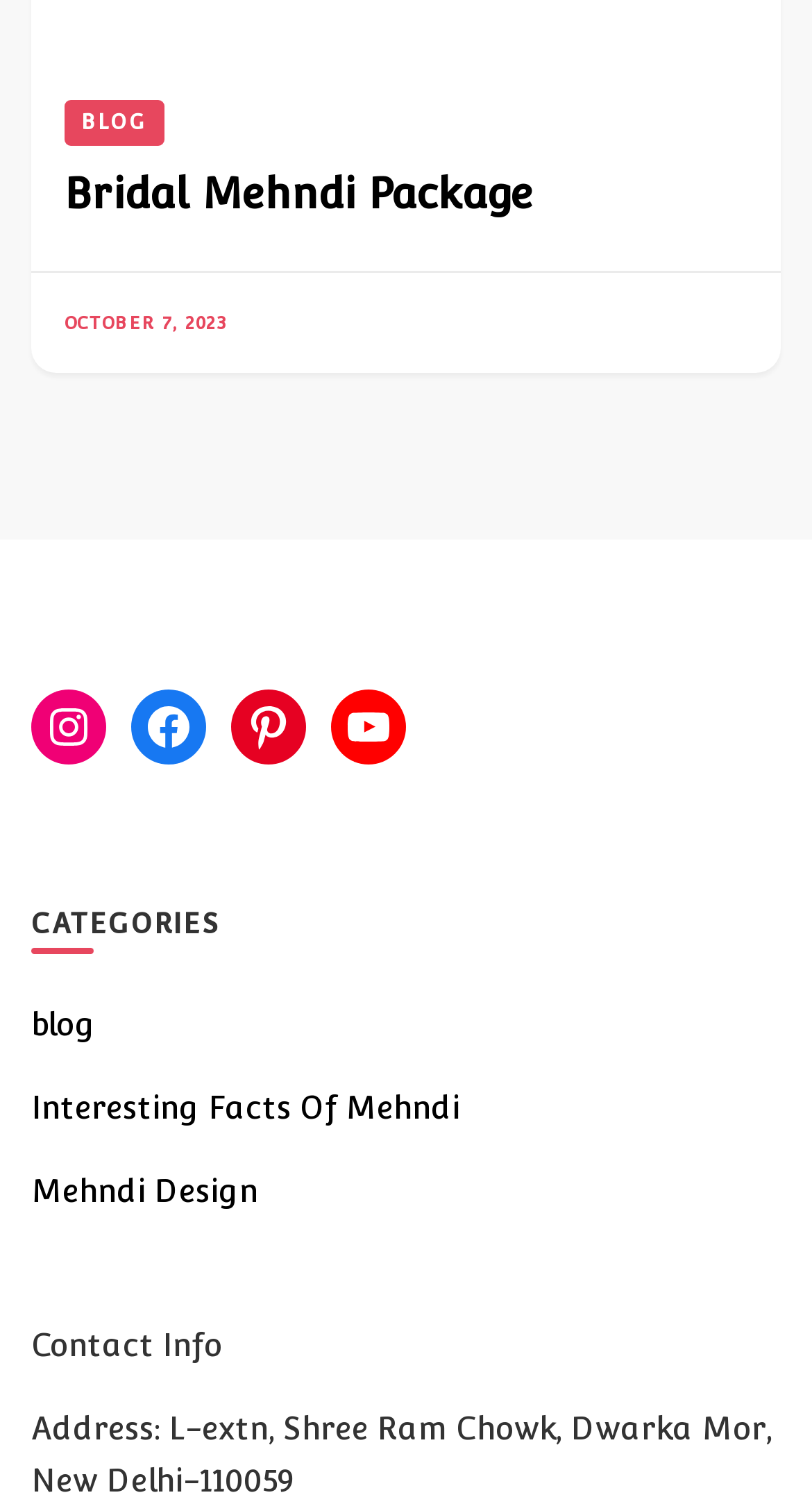Based on the description "October 7, 2023November 21, 2023", find the bounding box of the specified UI element.

[0.079, 0.209, 0.282, 0.223]